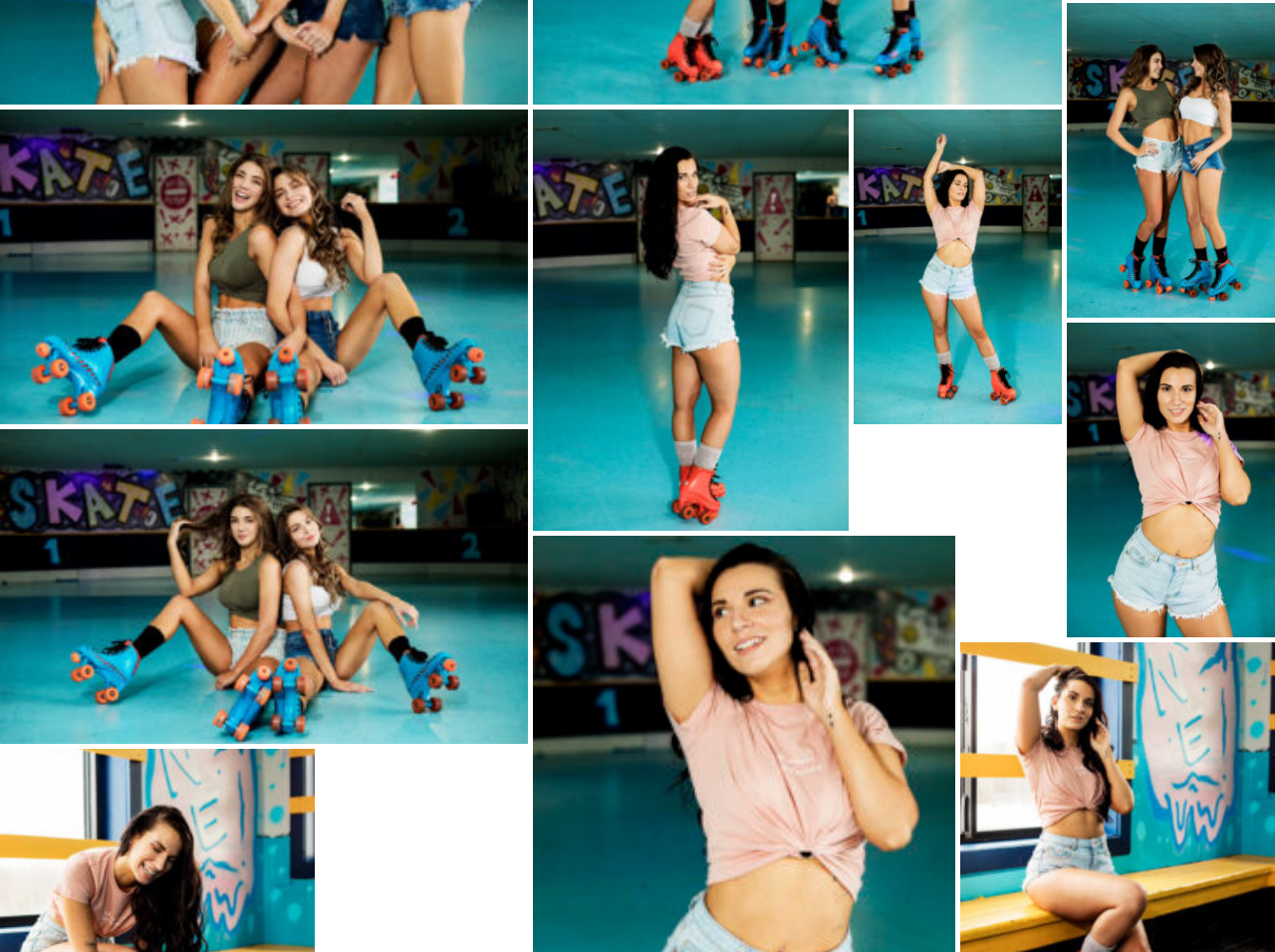Identify the bounding box coordinates of the HTML element based on this description: "aria-label="Open image in lightbox"".

[0.837, 0.003, 1.0, 0.333]